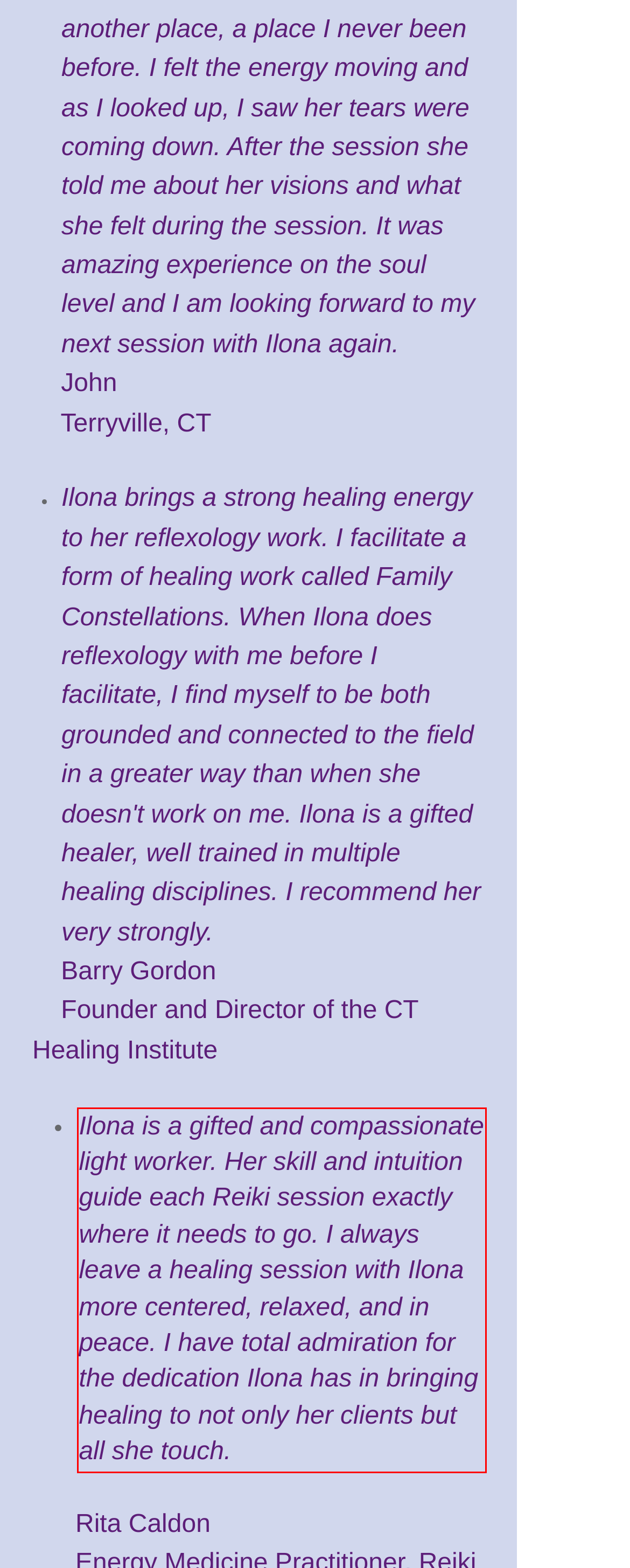Identify the text within the red bounding box on the webpage screenshot and generate the extracted text content.

Ilona is a gifted and compassionate light worker. Her skill and intuition guide each Reiki session exactly where it needs to go. I always leave a healing session with Ilona more centered, relaxed, and in peace. I have total admiration for the dedication Ilona has in bringing healing to not only her clients but all she touch.